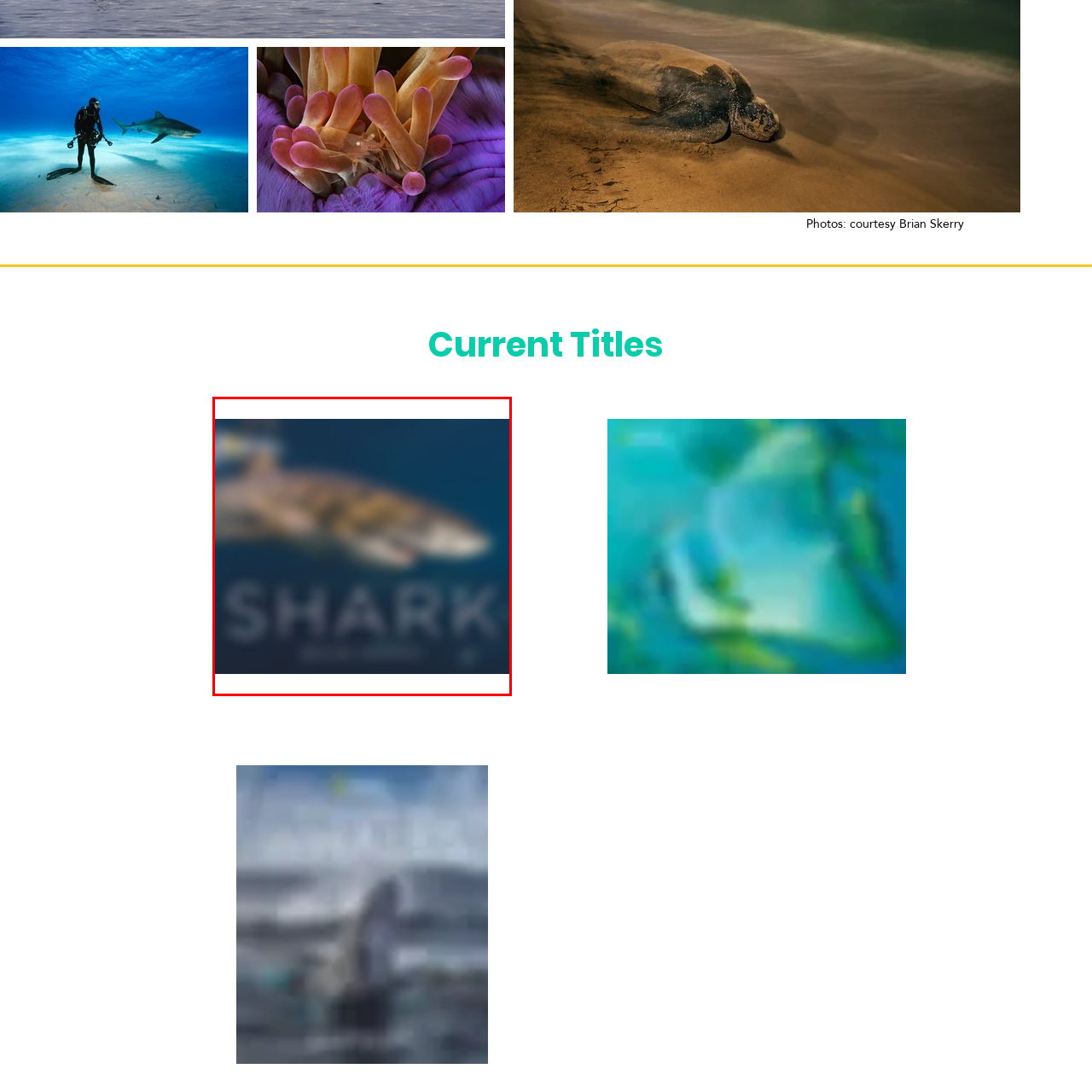Provide an in-depth description of the image within the red bounding box.

The image features a captivating book cover titled "SHARK," showcasing a stunning underwater scene. The cover prominently displays a magnificent shark, illustrated in detailed colors against a deep blue background that evokes the ocean's depths. This portrayal is both striking and educational, reflecting the beauty and complexity of marine life. The design is complemented by the book's title, rendered in bold, clear letters that emphasize its focus on sharks. This book, likely authored by Brian Skerry, aims to explore the fascinating world of these powerful aquatic creatures.